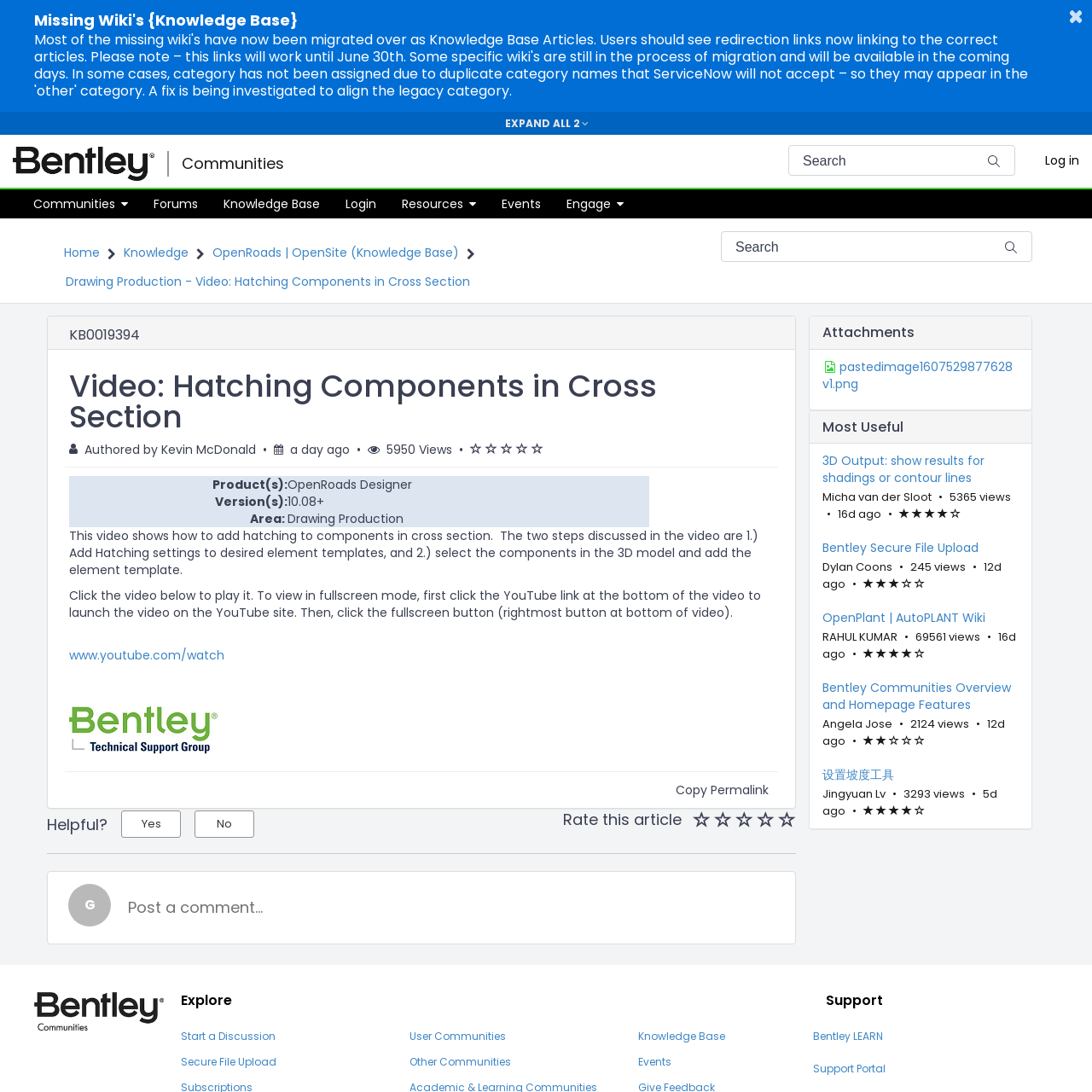What is the title of the video?
Utilize the information in the image to give a detailed answer to the question.

The title of the video can be found in the heading element with the text 'Video: Hatching Components in Cross Section'.